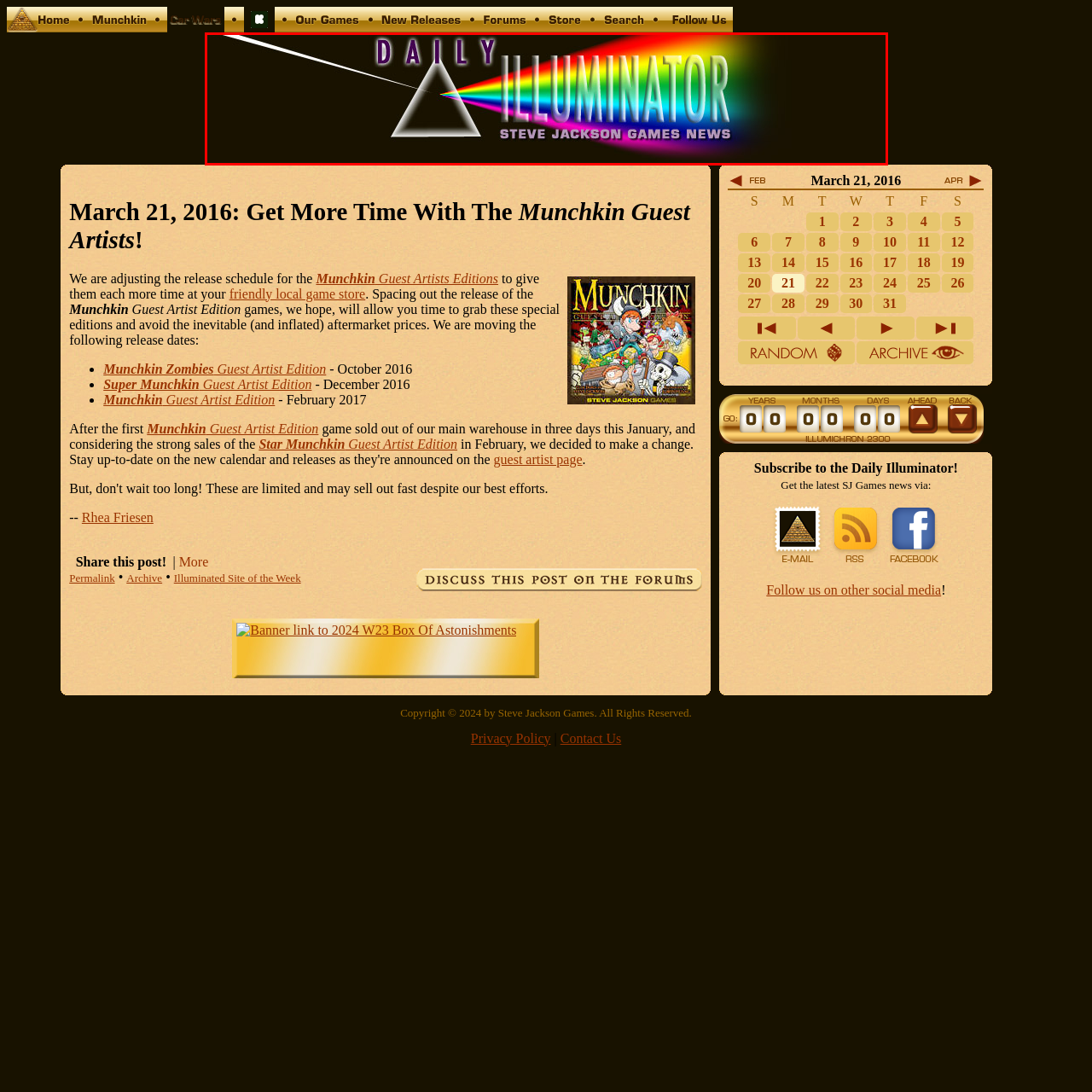View the area enclosed by the red box, What is the purpose of the 'STEVE JACKSON GAMES NEWS' phrase? Respond using one word or phrase.

To ground the logo in context